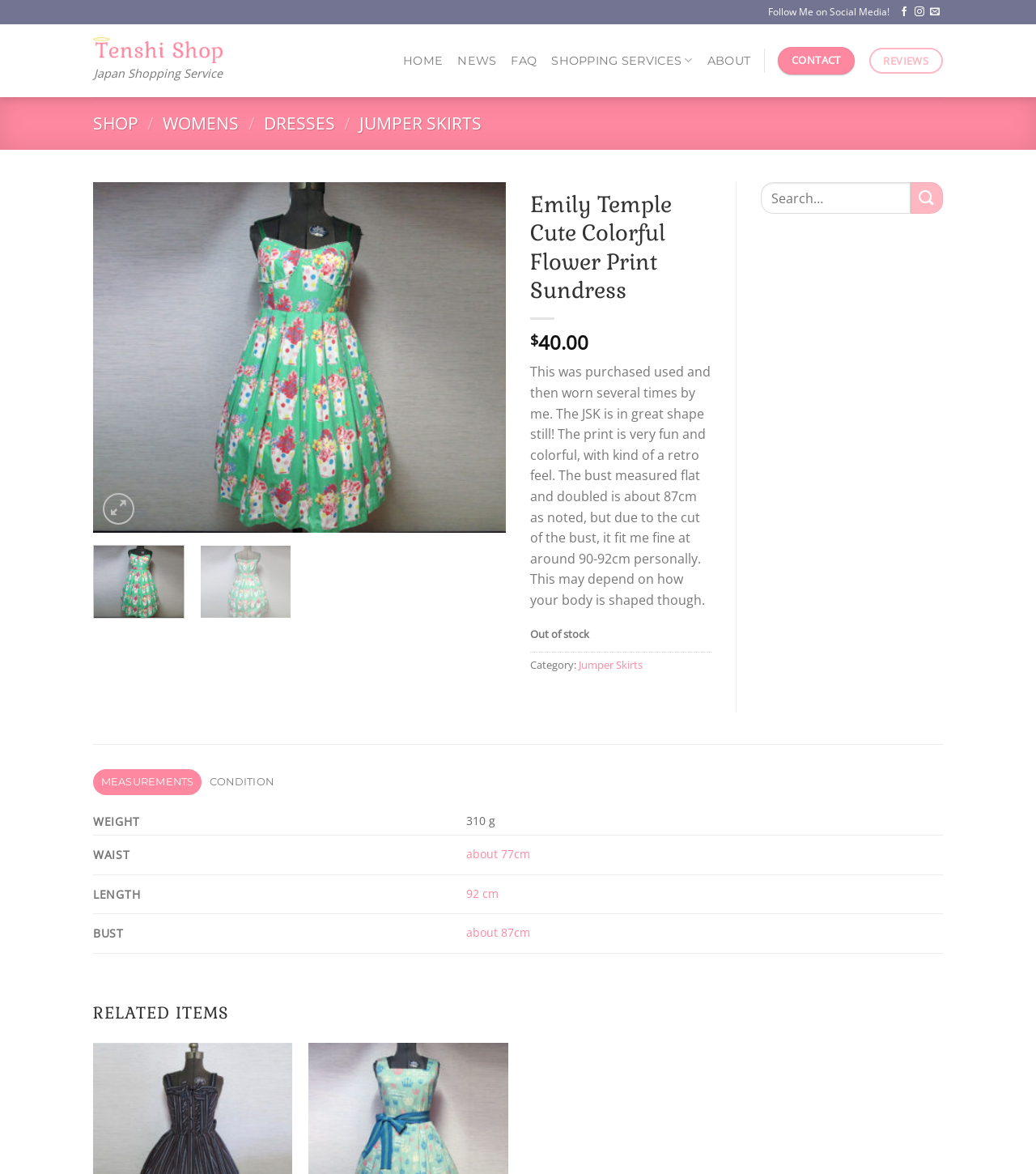Please find the bounding box coordinates of the clickable region needed to complete the following instruction: "View measurements". The bounding box coordinates must consist of four float numbers between 0 and 1, i.e., [left, top, right, bottom].

[0.09, 0.655, 0.195, 0.677]